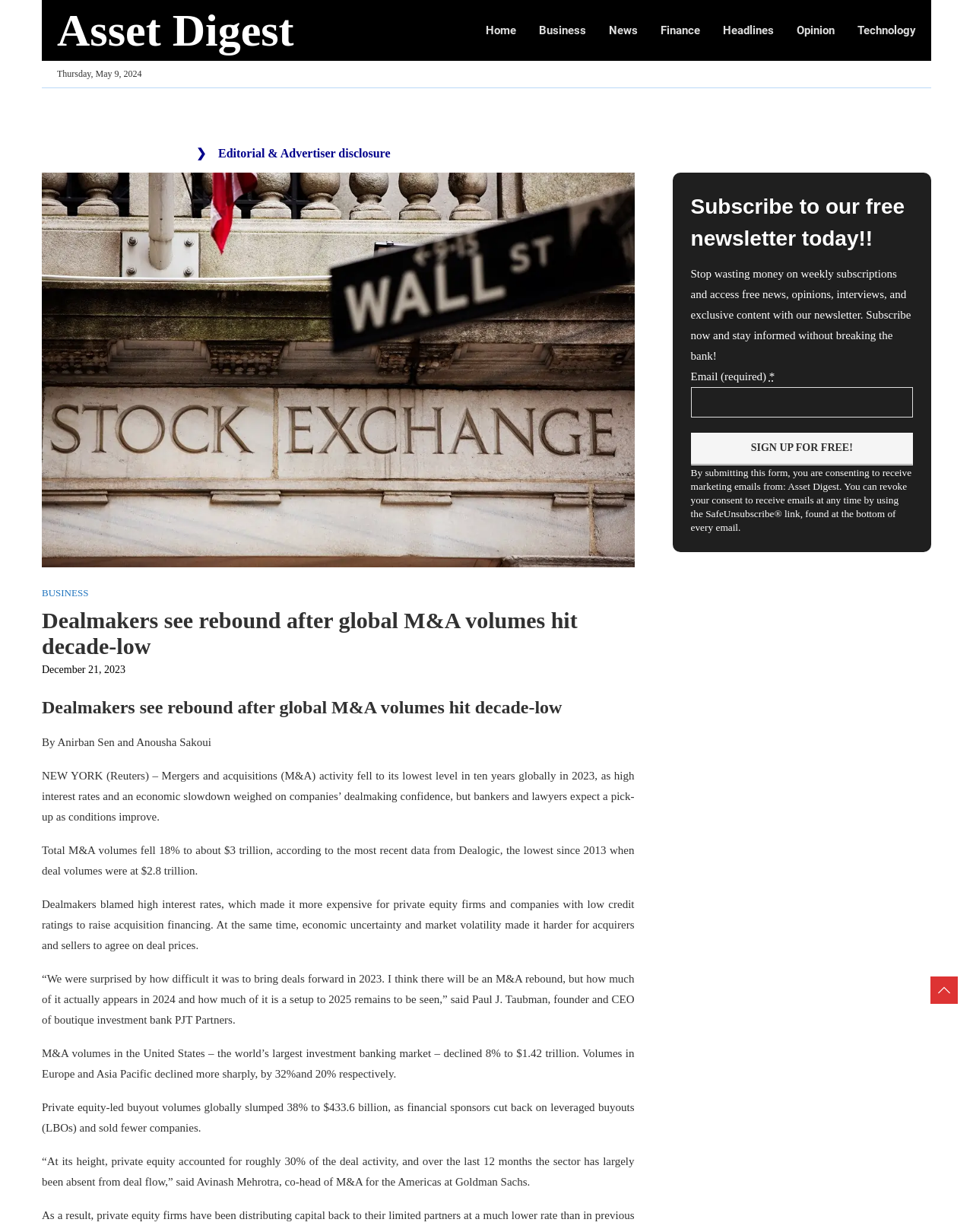Identify the bounding box coordinates of the clickable region necessary to fulfill the following instruction: "Subscribe to the newsletter". The bounding box coordinates should be four float numbers between 0 and 1, i.e., [left, top, right, bottom].

[0.71, 0.351, 0.938, 0.376]